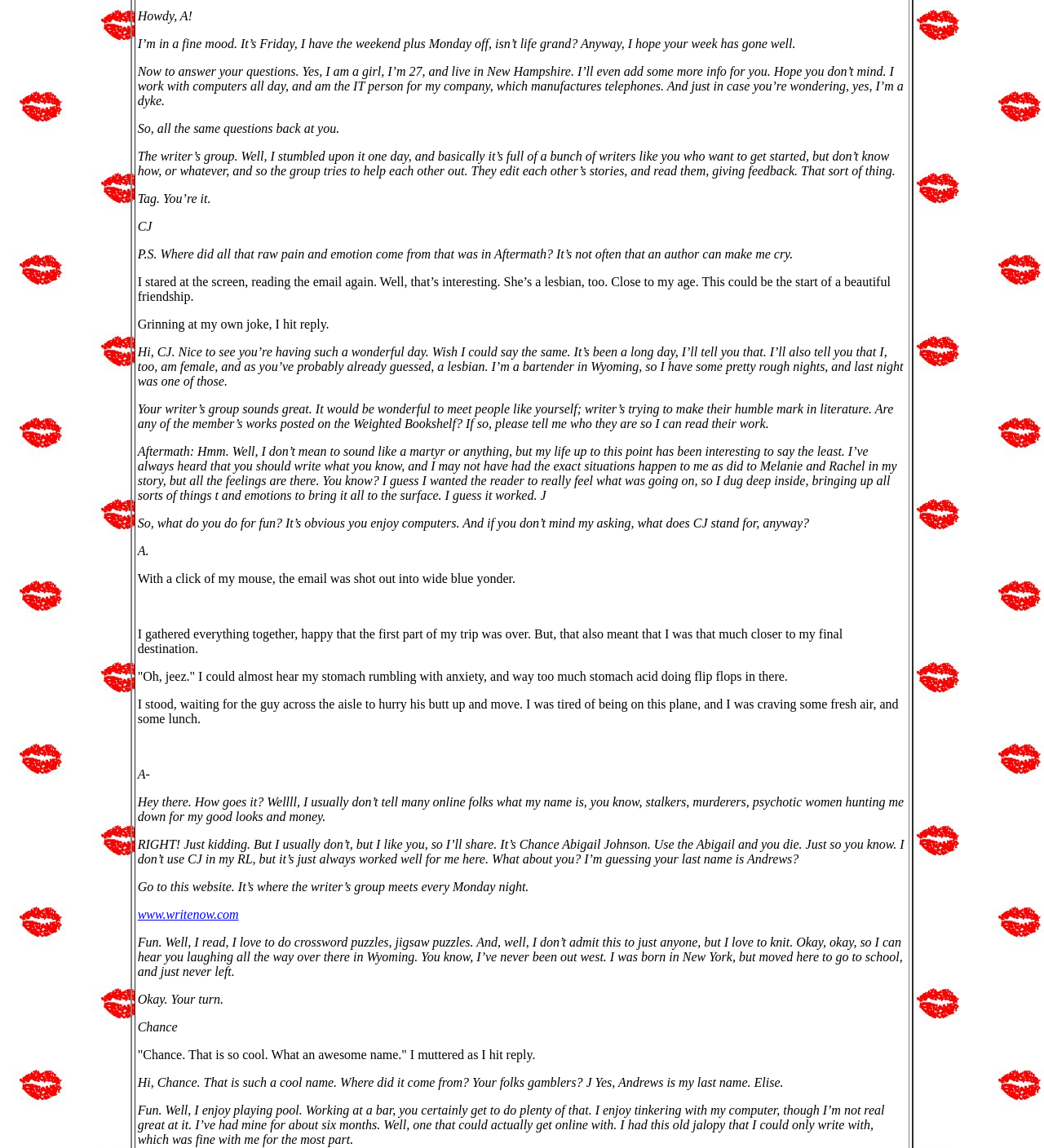What is the writer's group for?
Based on the image, answer the question with as much detail as possible.

Based on the text, the writer's group is a community where writers can help each other with their writing, including editing and providing feedback on each other's stories.